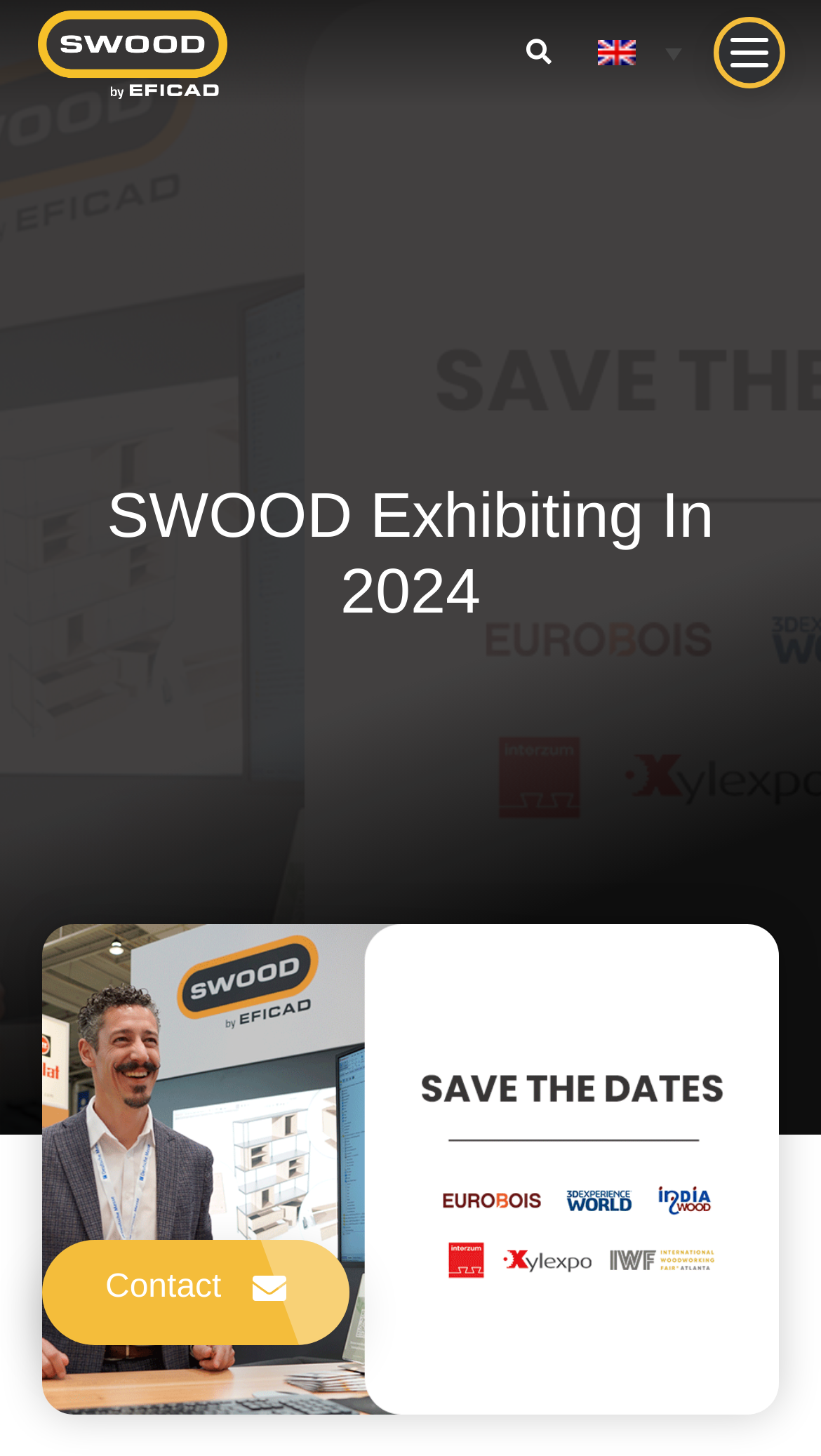What is the function of the 'Contact' link?
Respond with a short answer, either a single word or a phrase, based on the image.

To contact